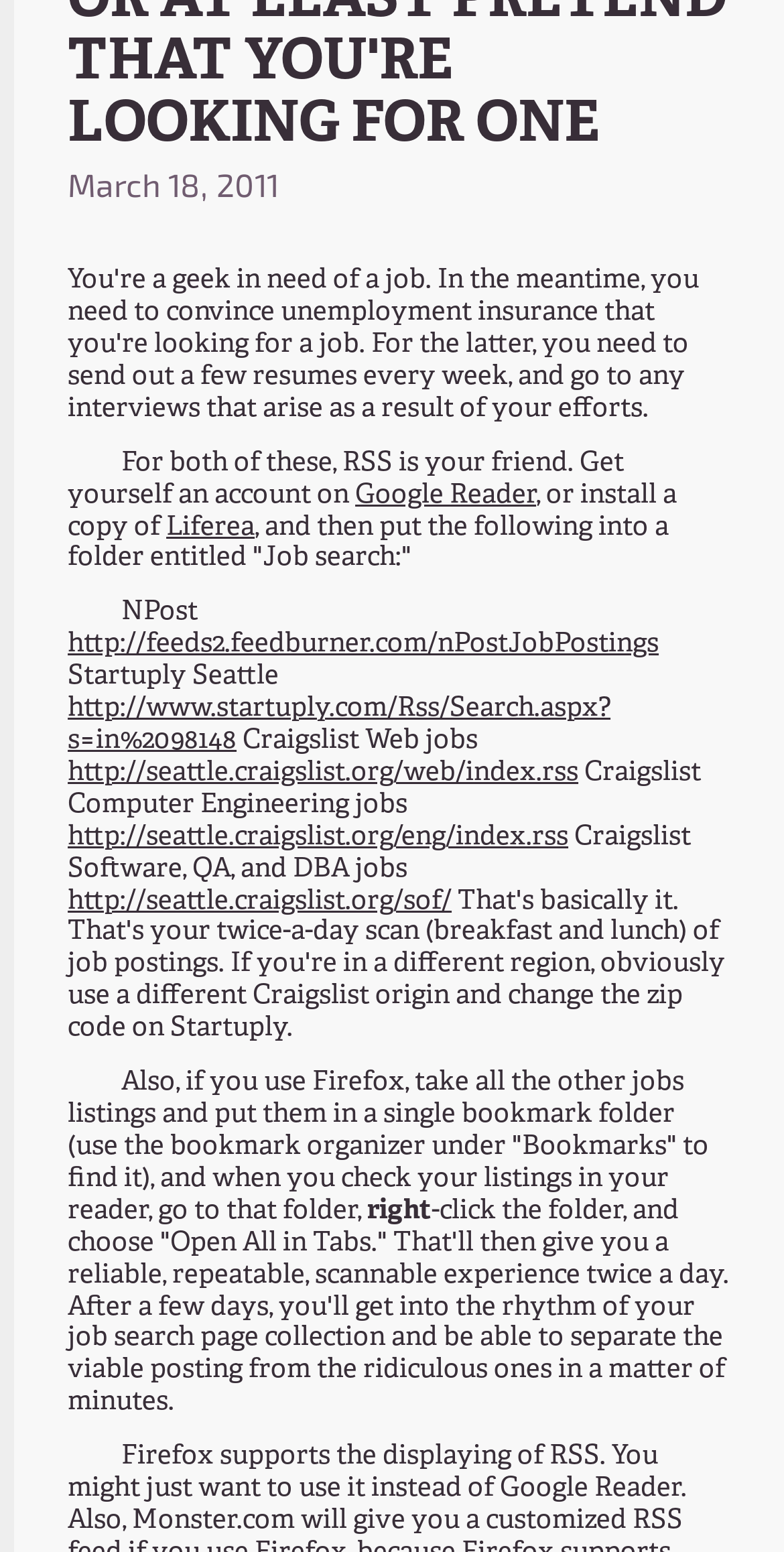Locate the UI element described by http://seattle.craigslist.org/web/index.rss in the provided webpage screenshot. Return the bounding box coordinates in the format (top-left x, top-left y, bottom-right x, bottom-right y), ensuring all values are between 0 and 1.

[0.086, 0.487, 0.738, 0.509]